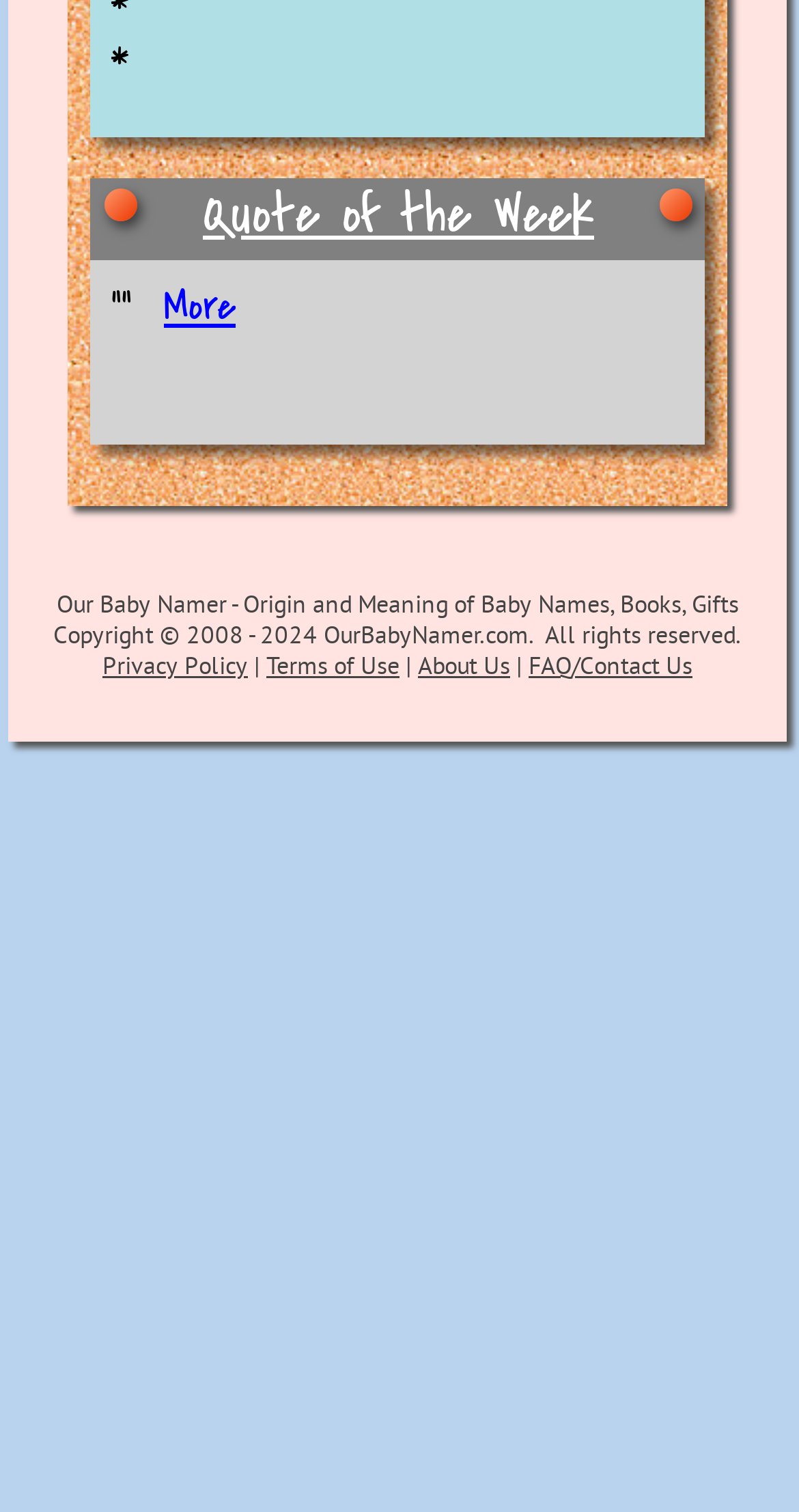Please specify the bounding box coordinates of the area that should be clicked to accomplish the following instruction: "View quote of the week". The coordinates should consist of four float numbers between 0 and 1, i.e., [left, top, right, bottom].

[0.254, 0.118, 0.744, 0.168]